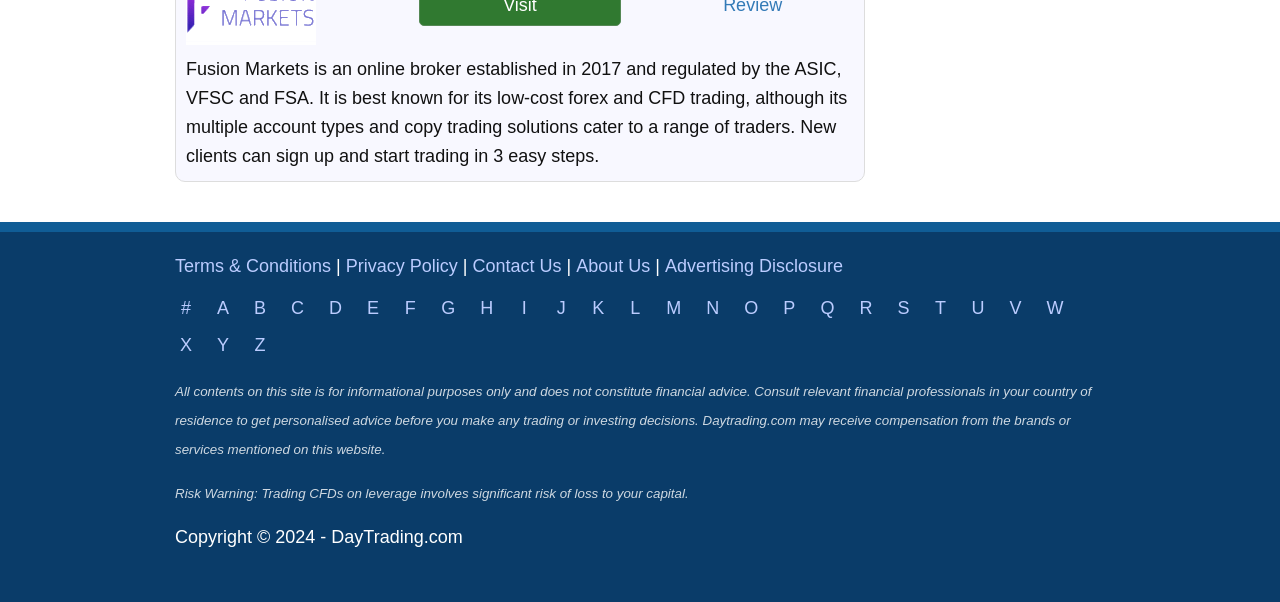Determine the bounding box coordinates of the element that should be clicked to execute the following command: "Read about us".

[0.45, 0.425, 0.508, 0.458]